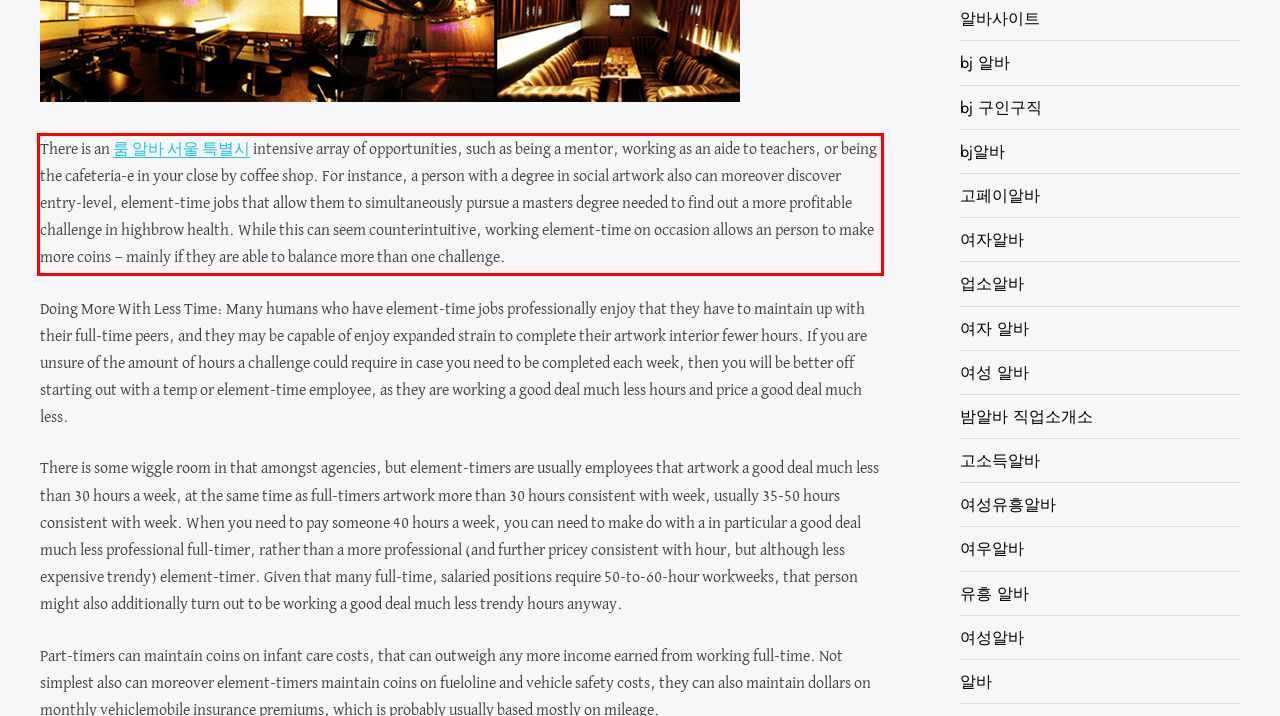You are given a screenshot showing a webpage with a red bounding box. Perform OCR to capture the text within the red bounding box.

There is an 룸 알바 서울 특별시 intensive array of opportunities, such as being a mentor, working as an aide to teachers, or being the cafeteria-e in your close by coffee shop. For instance, a person with a degree in social artwork also can moreover discover entry-level, element-time jobs that allow them to simultaneously pursue a masters degree needed to find out a more profitable challenge in highbrow health. While this can seem counterintuitive, working element-time on occasion allows an person to make more coins — mainly if they are able to balance more than one challenge.